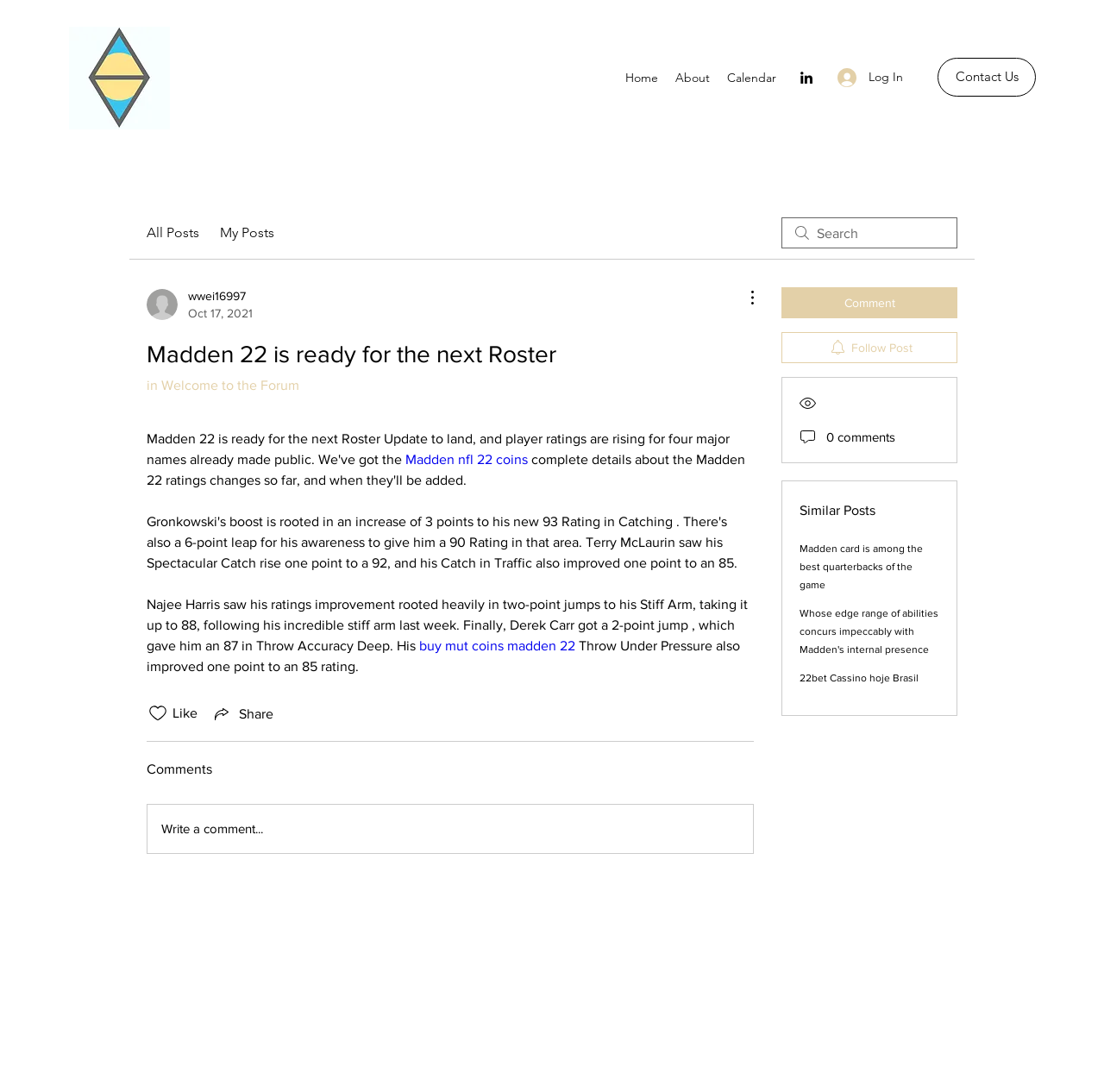Please indicate the bounding box coordinates of the element's region to be clicked to achieve the instruction: "Write a comment". Provide the coordinates as four float numbers between 0 and 1, i.e., [left, top, right, bottom].

[0.134, 0.737, 0.682, 0.781]